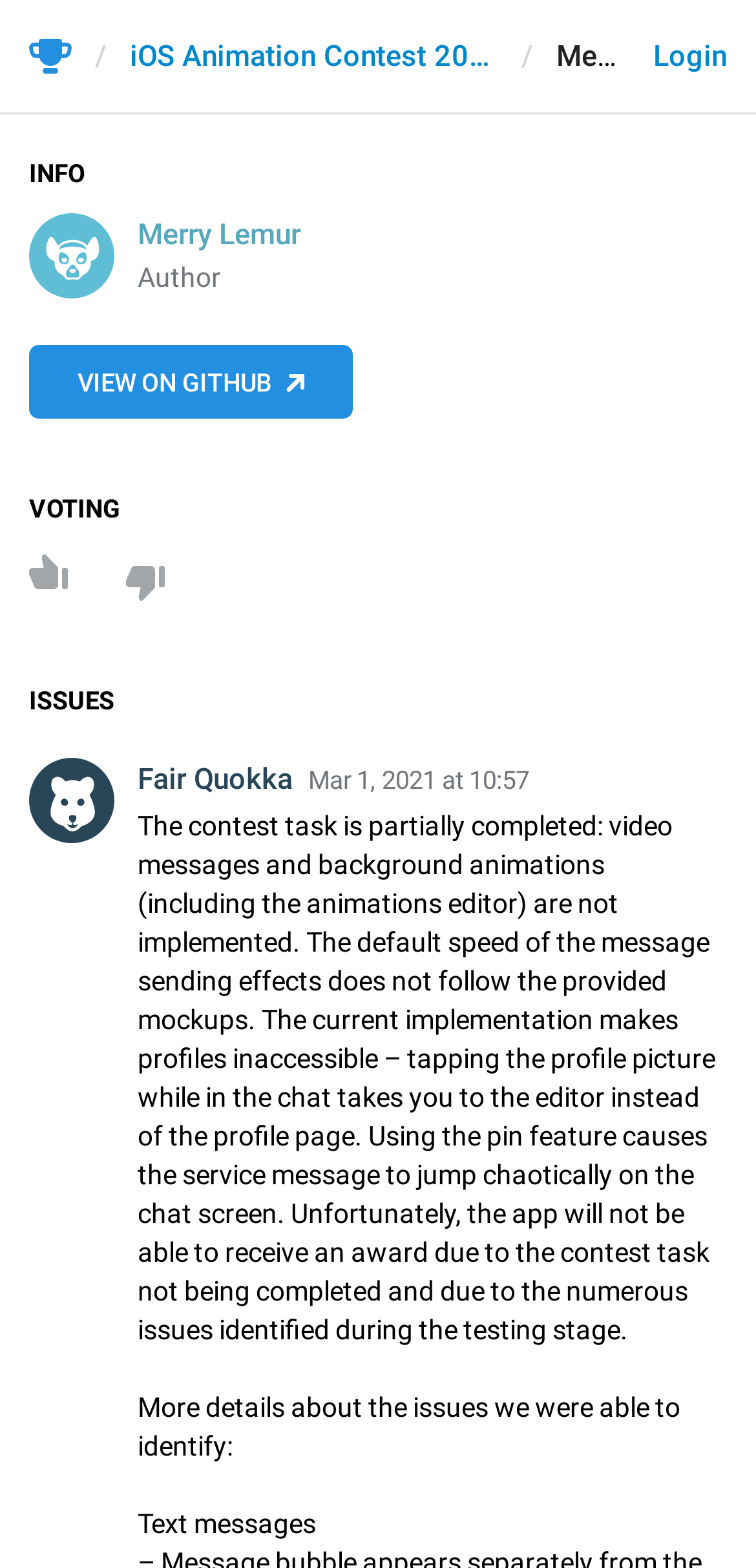Given the following UI element description: "View on GitHub", find the bounding box coordinates in the webpage screenshot.

[0.038, 0.22, 0.467, 0.267]